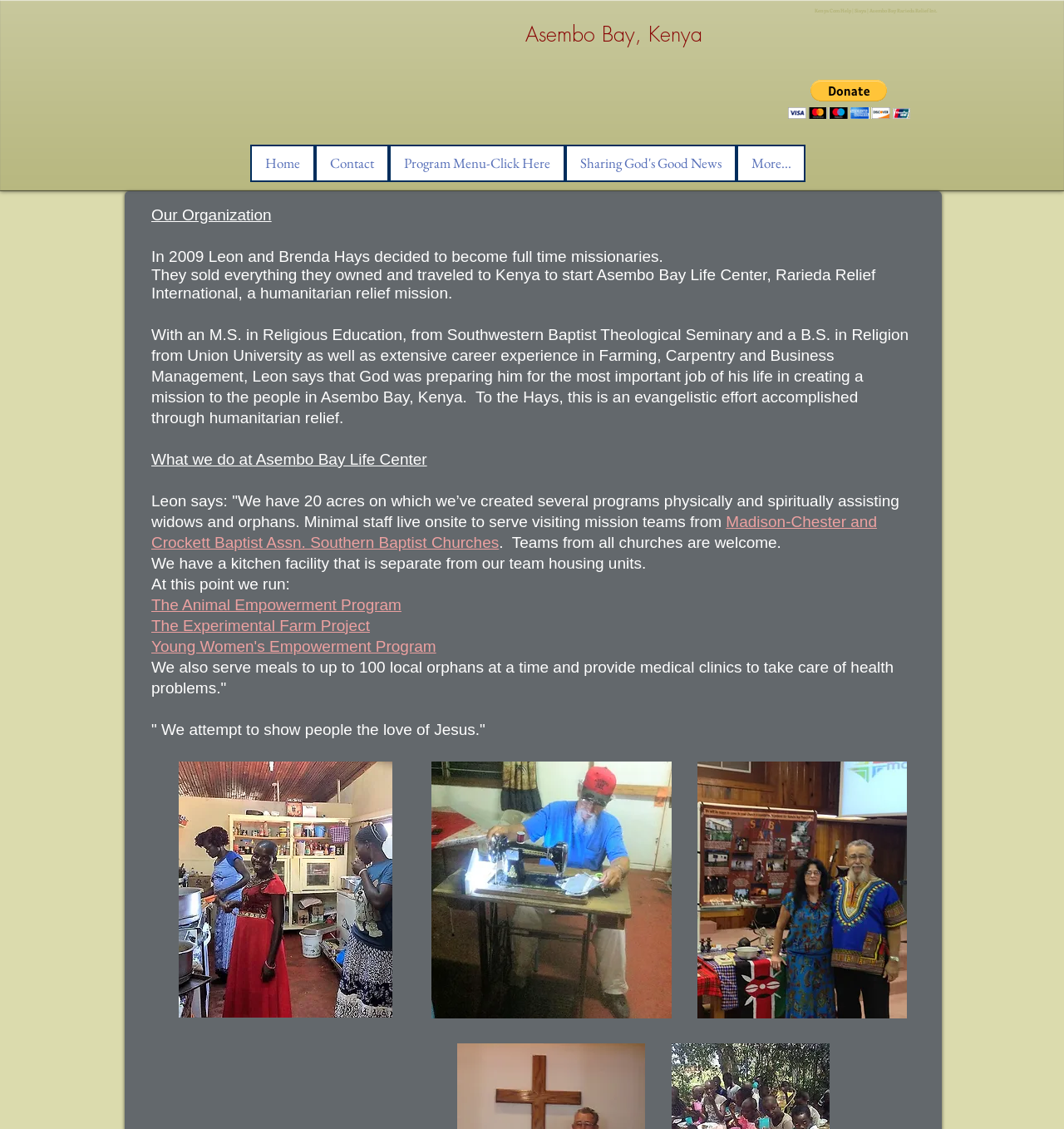Pinpoint the bounding box coordinates of the clickable area needed to execute the instruction: "Read about 'What we do at Asembo Bay Life Center'". The coordinates should be specified as four float numbers between 0 and 1, i.e., [left, top, right, bottom].

[0.142, 0.399, 0.401, 0.414]